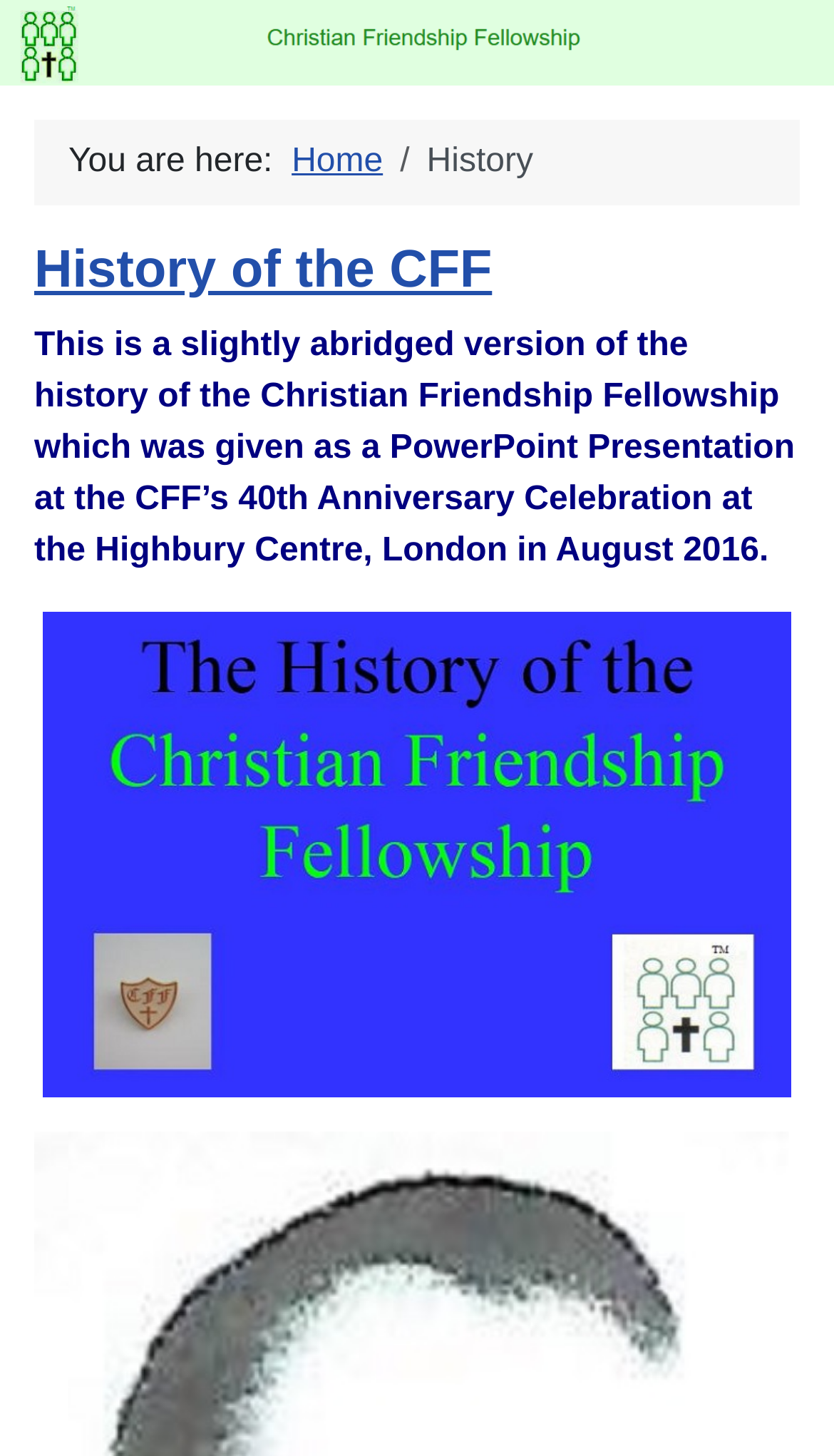Where was the 40th Anniversary Celebration held?
Give a single word or phrase as your answer by examining the image.

Highbury Centre, London